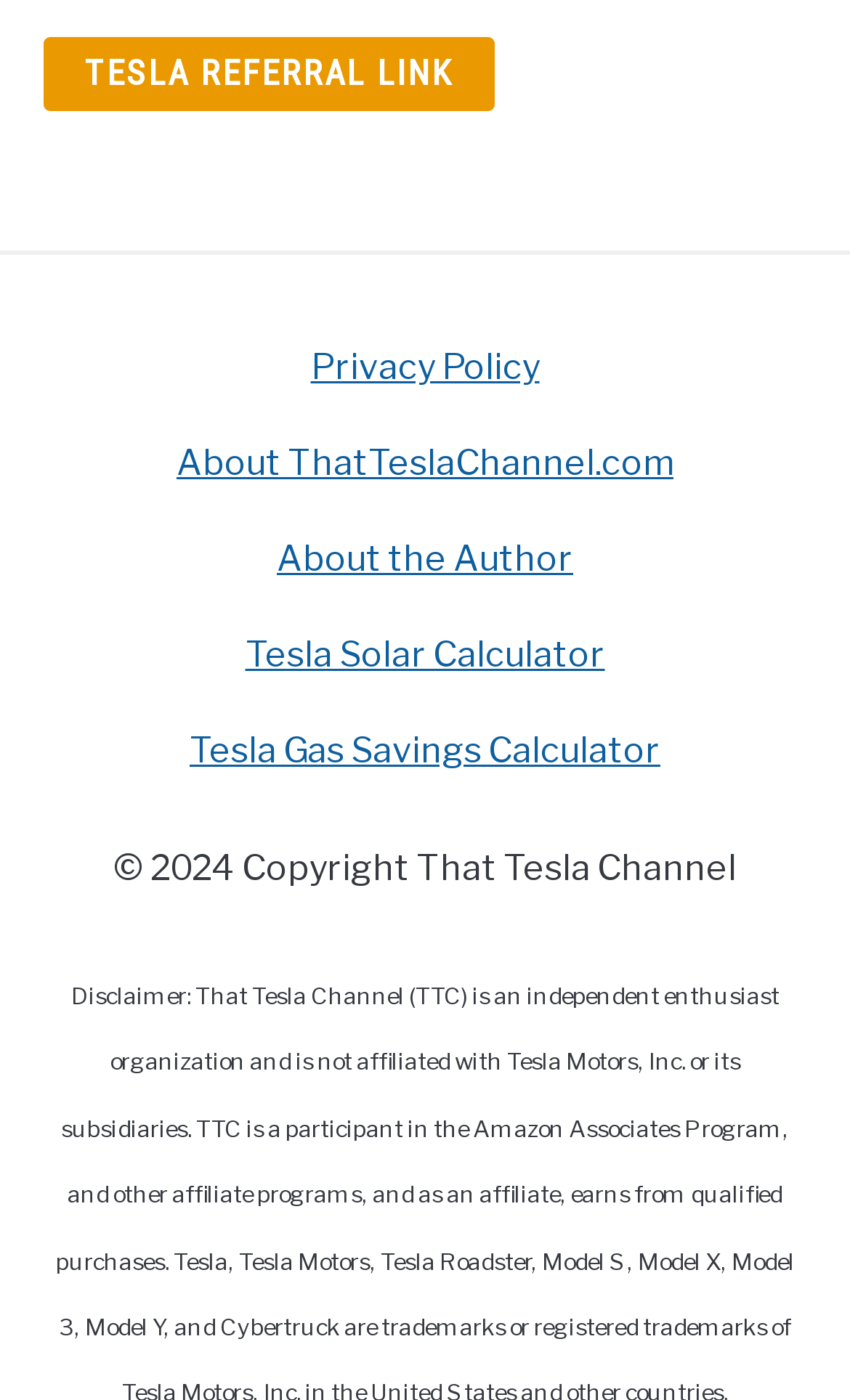What is the purpose of the 'Tesla Gas Savings Calculator' link?
Based on the screenshot, answer the question with a single word or phrase.

To calculate gas savings